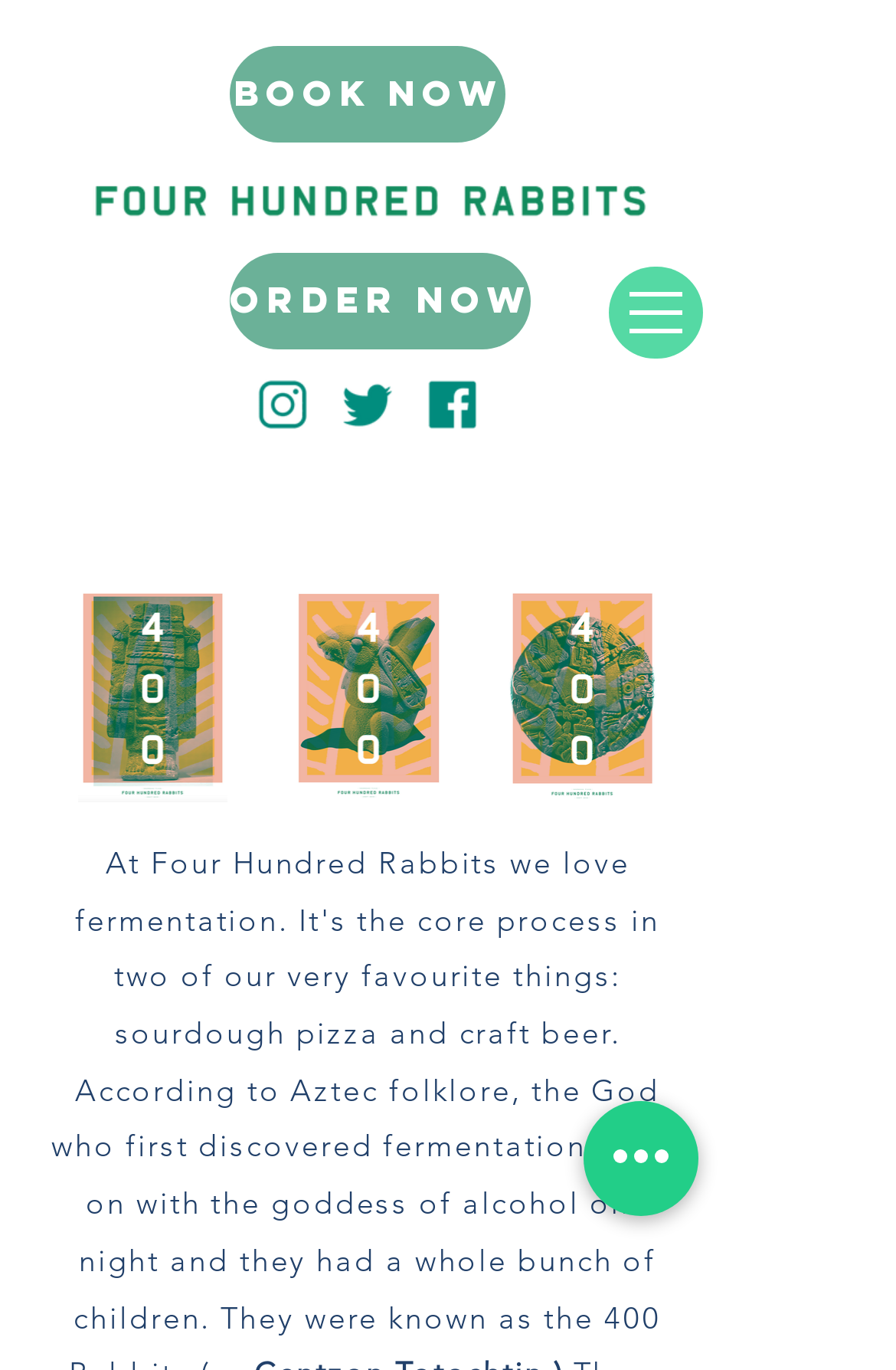Find and extract the text of the primary heading on the webpage.

The History of us